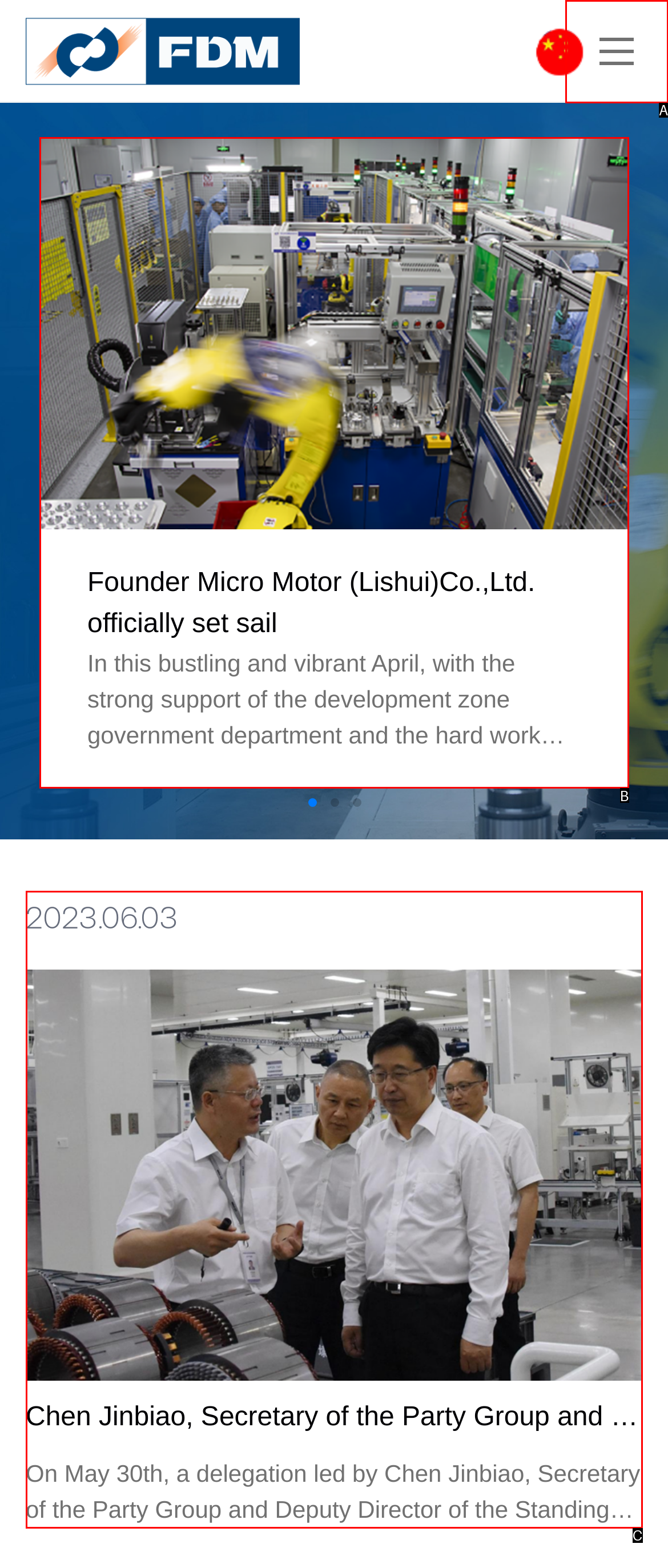From the options presented, which lettered element matches this description: Open / Close menu
Reply solely with the letter of the matching option.

A